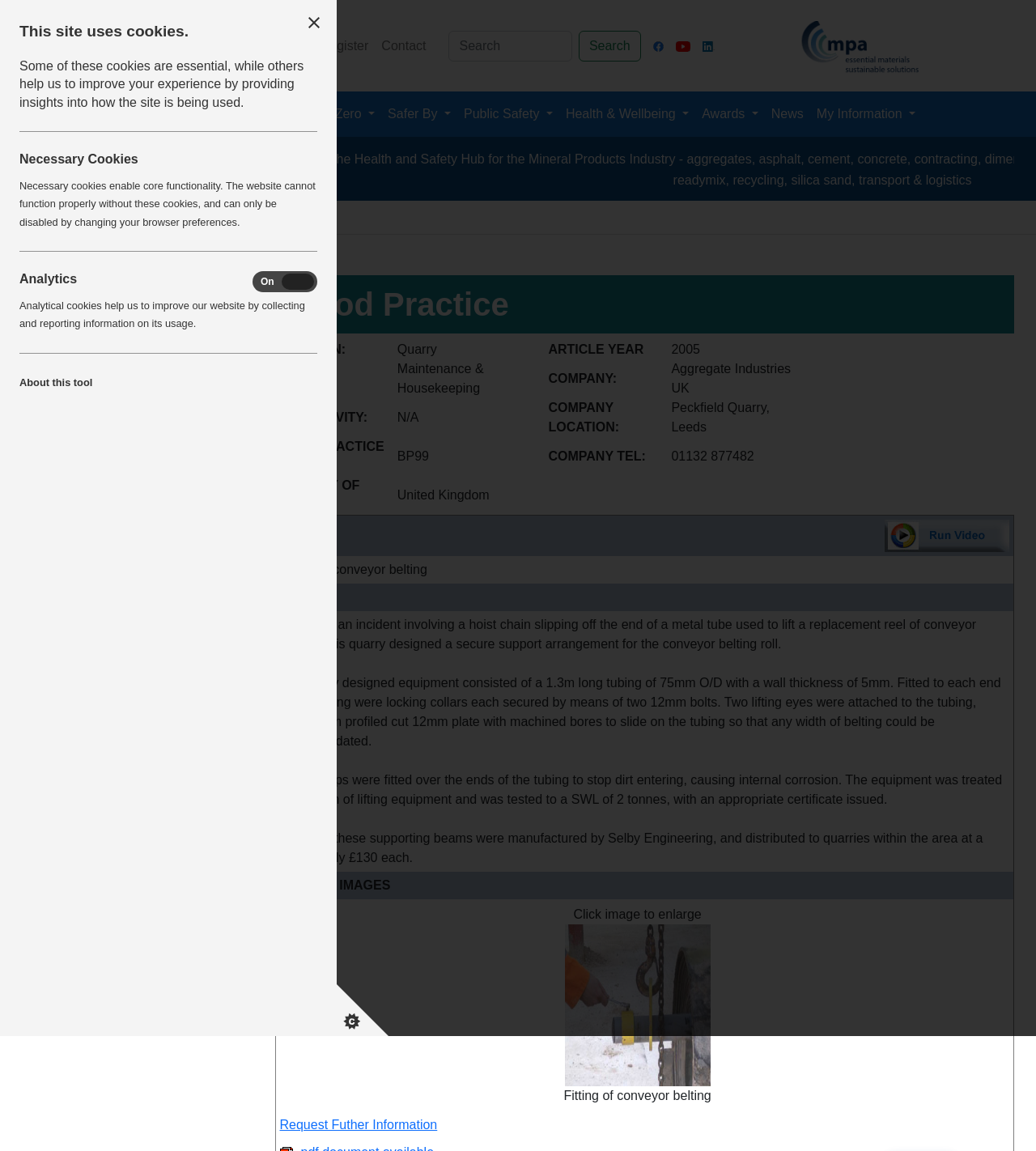Determine the bounding box coordinates of the clickable element necessary to fulfill the instruction: "Click on the image to enlarge". Provide the coordinates as four float numbers within the 0 to 1 range, i.e., [left, top, right, bottom].

[0.537, 0.803, 0.693, 0.944]